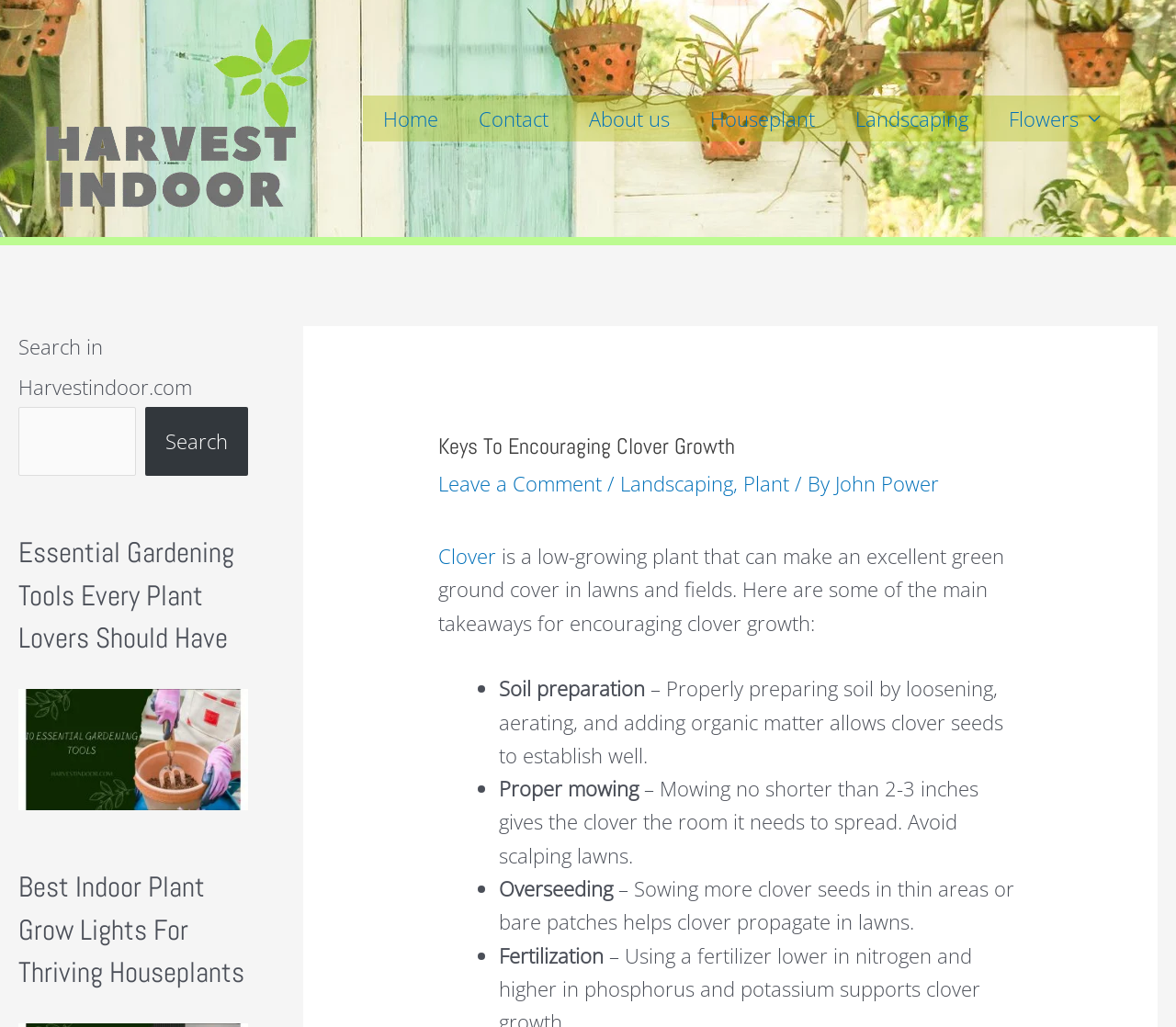Determine the bounding box for the UI element as described: "alt="Harvest Indoor"". The coordinates should be represented as four float numbers between 0 and 1, formatted as [left, top, right, bottom].

[0.027, 0.099, 0.276, 0.126]